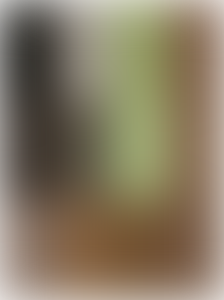What is the surface used for?
Carefully analyze the image and provide a thorough answer to the question.

The caption states that 'a wooden surface is visible, suggesting preparation or serving of food', which implies that the surface is used for either preparing or serving food.